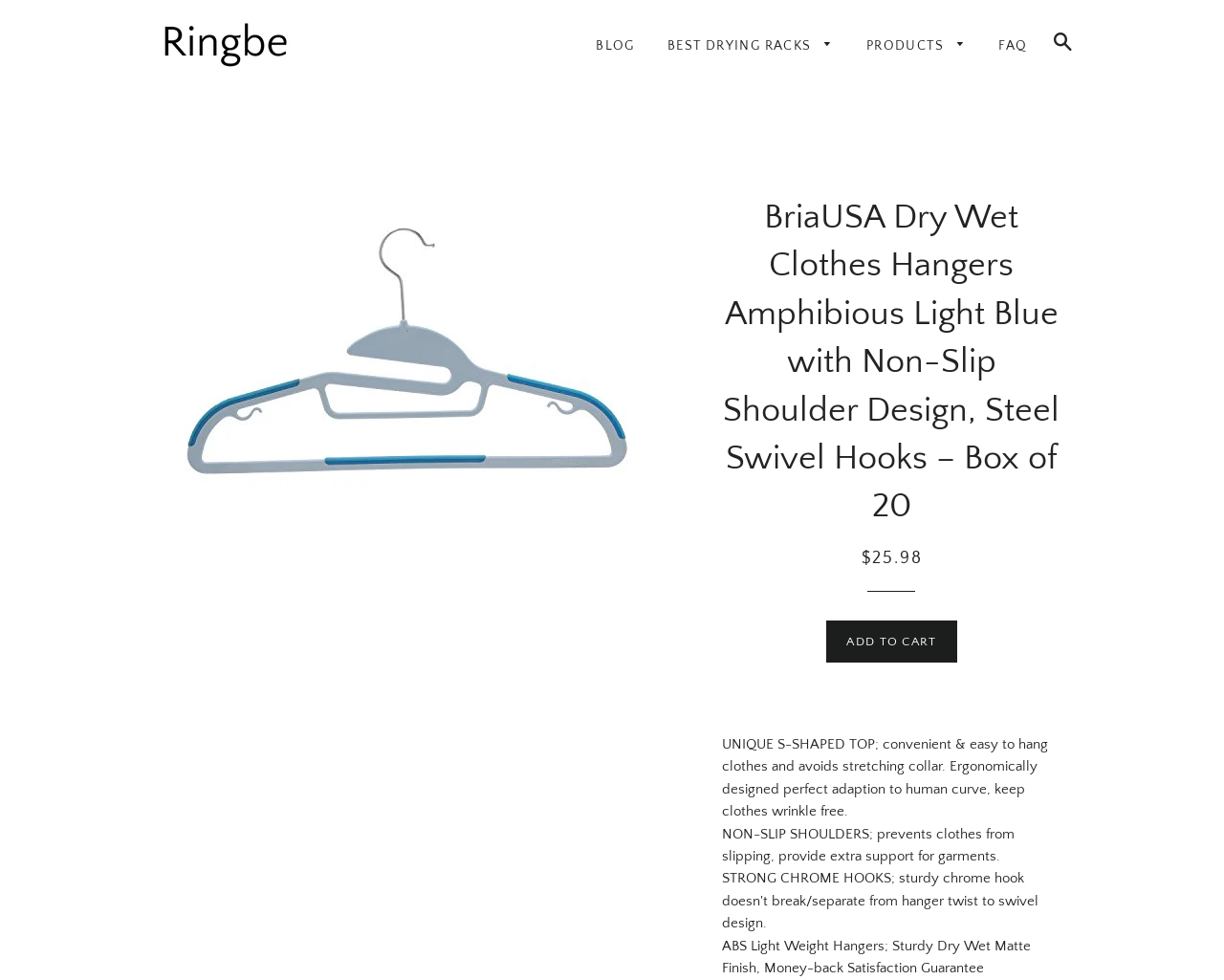Indicate the bounding box coordinates of the clickable region to achieve the following instruction: "Go to the 'PRODUCTS' page."

[0.696, 0.022, 0.801, 0.073]